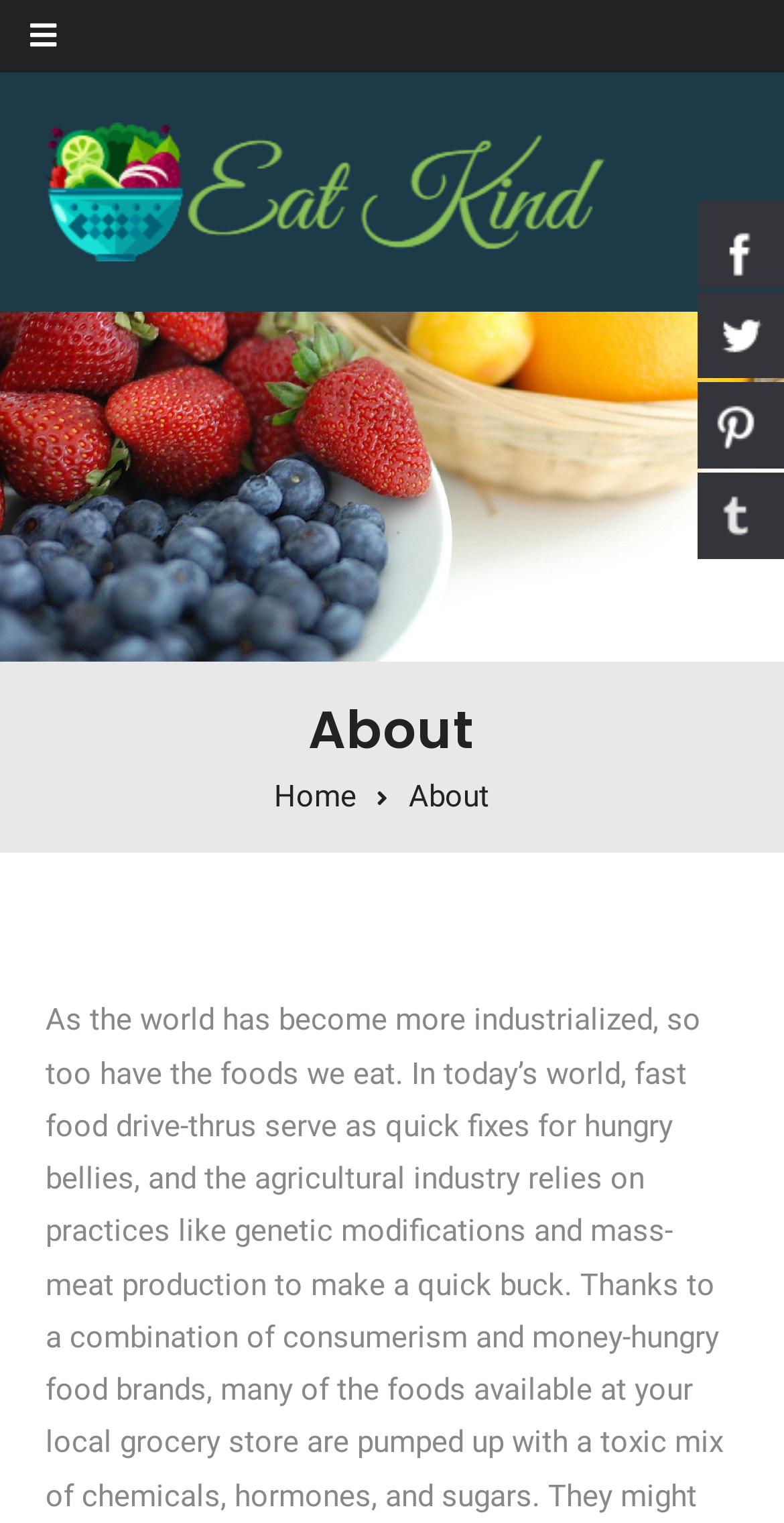Please find the bounding box for the UI component described as follows: "parent_node: Skip to content".

[0.0, 0.0, 1.0, 0.048]